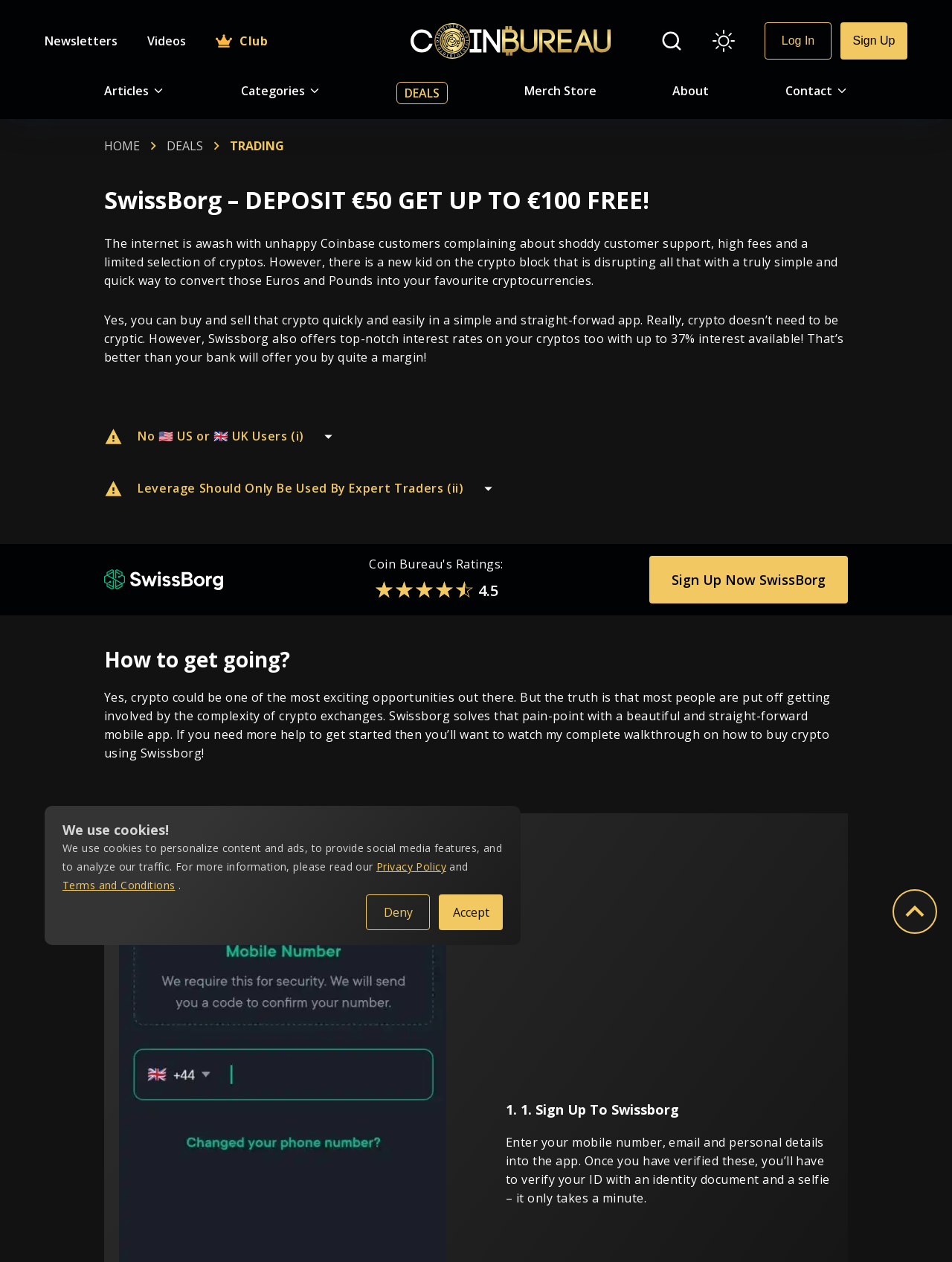Determine the bounding box coordinates of the clickable element necessary to fulfill the instruction: "Click on Log In". Provide the coordinates as four float numbers within the 0 to 1 range, i.e., [left, top, right, bottom].

[0.803, 0.025, 0.873, 0.038]